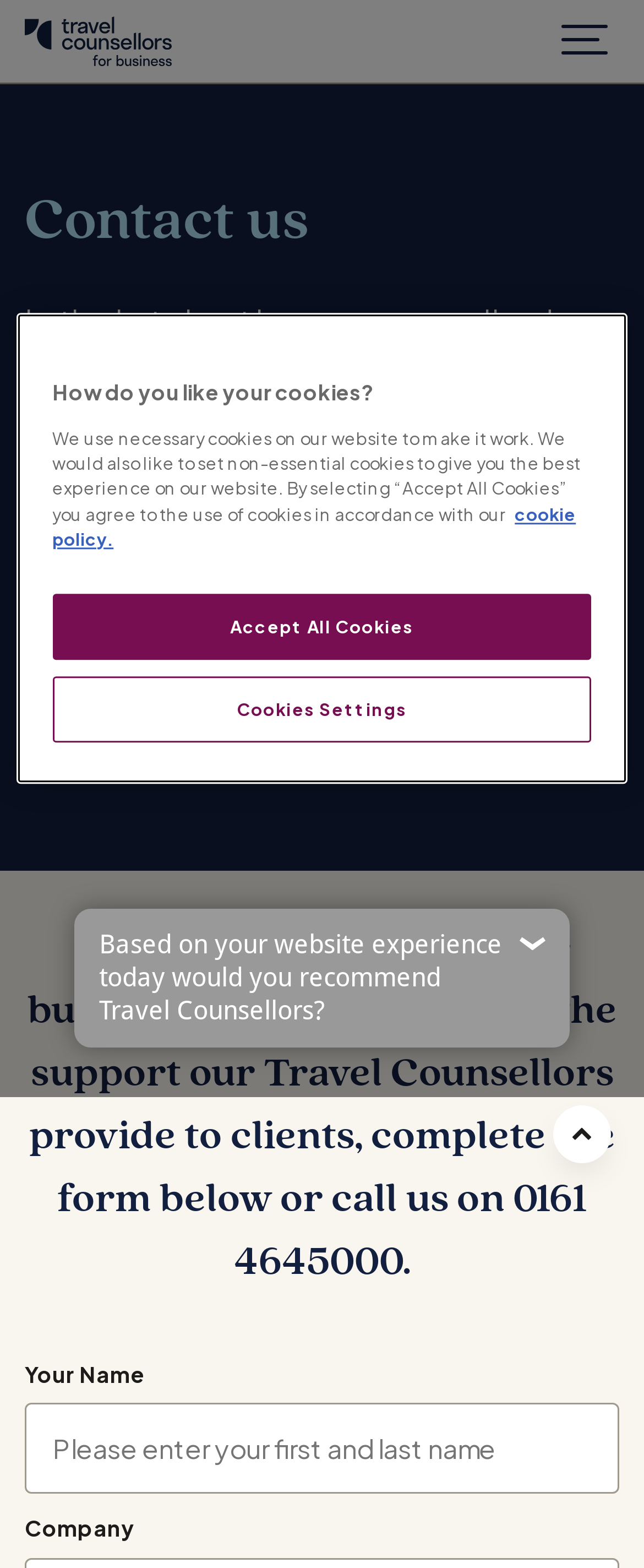Pinpoint the bounding box coordinates of the clickable area necessary to execute the following instruction: "Click the 'business travel services' link". The coordinates should be given as four float numbers between 0 and 1, namely [left, top, right, bottom].

[0.042, 0.633, 0.727, 0.659]